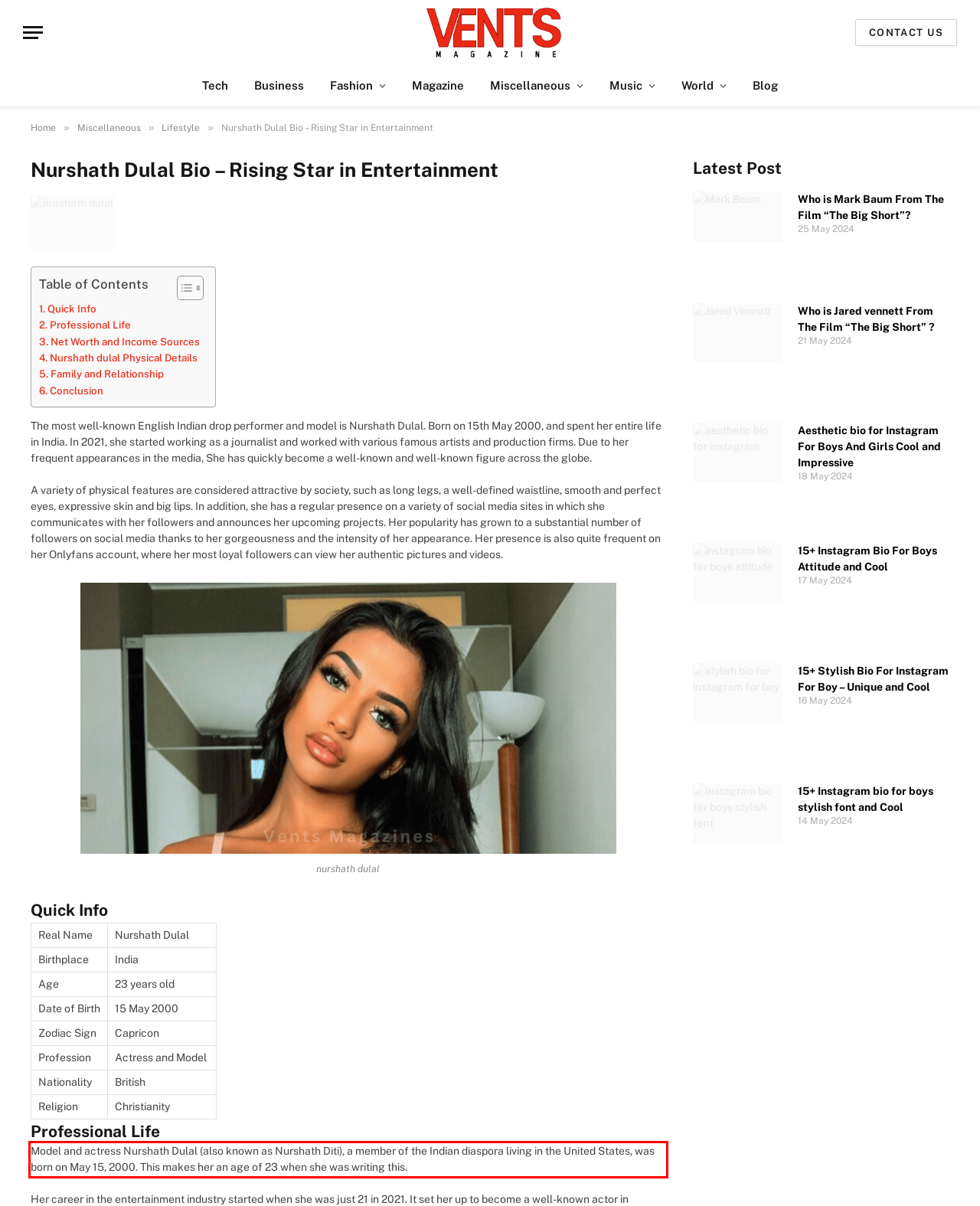Please identify and extract the text from the UI element that is surrounded by a red bounding box in the provided webpage screenshot.

Model and actress Nurshath Dulal (also known as Nurshath Diti), a member of the Indian diaspora living in the United States, was born on May 15, 2000. This makes her an age of 23 when she was writing this.